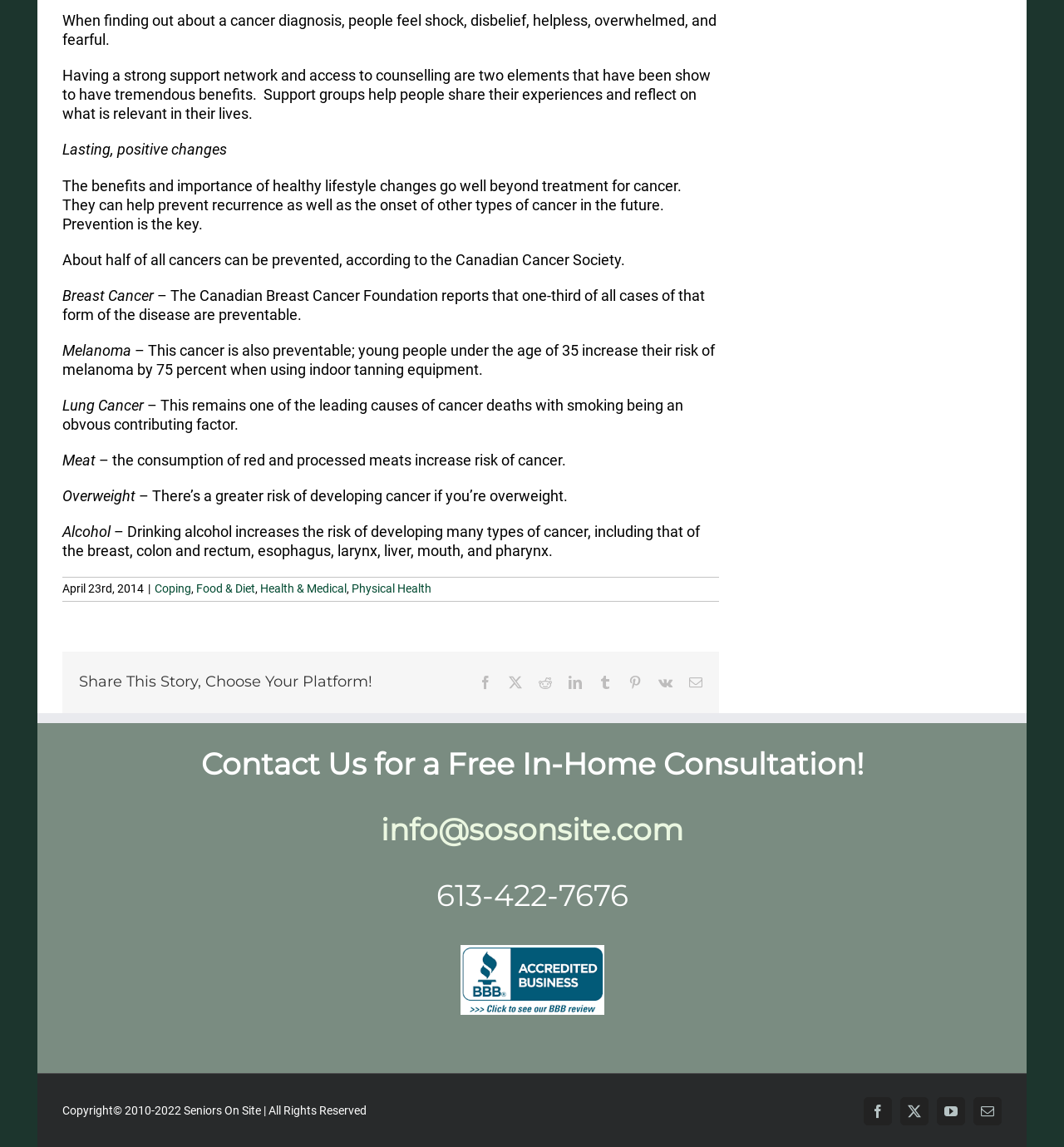What is the purpose of the 'Share This Story' section?
Carefully analyze the image and provide a detailed answer to the question.

The 'Share This Story' section provides links to various social media platforms, such as Facebook, Reddit, and LinkedIn, allowing users to share the story with others on these platforms.